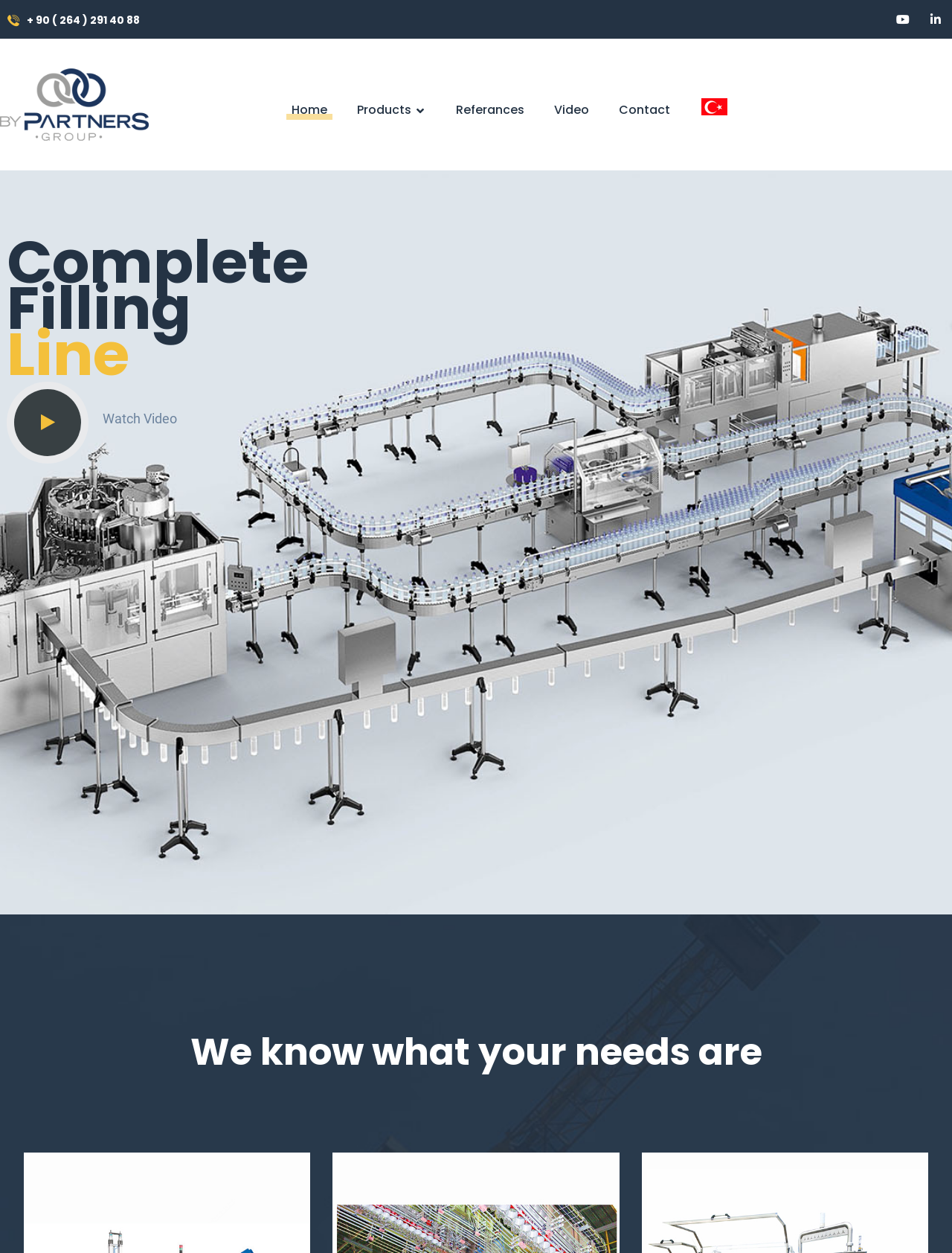Pinpoint the bounding box coordinates of the area that should be clicked to complete the following instruction: "View products". The coordinates must be given as four float numbers between 0 and 1, i.e., [left, top, right, bottom].

[0.375, 0.075, 0.448, 0.101]